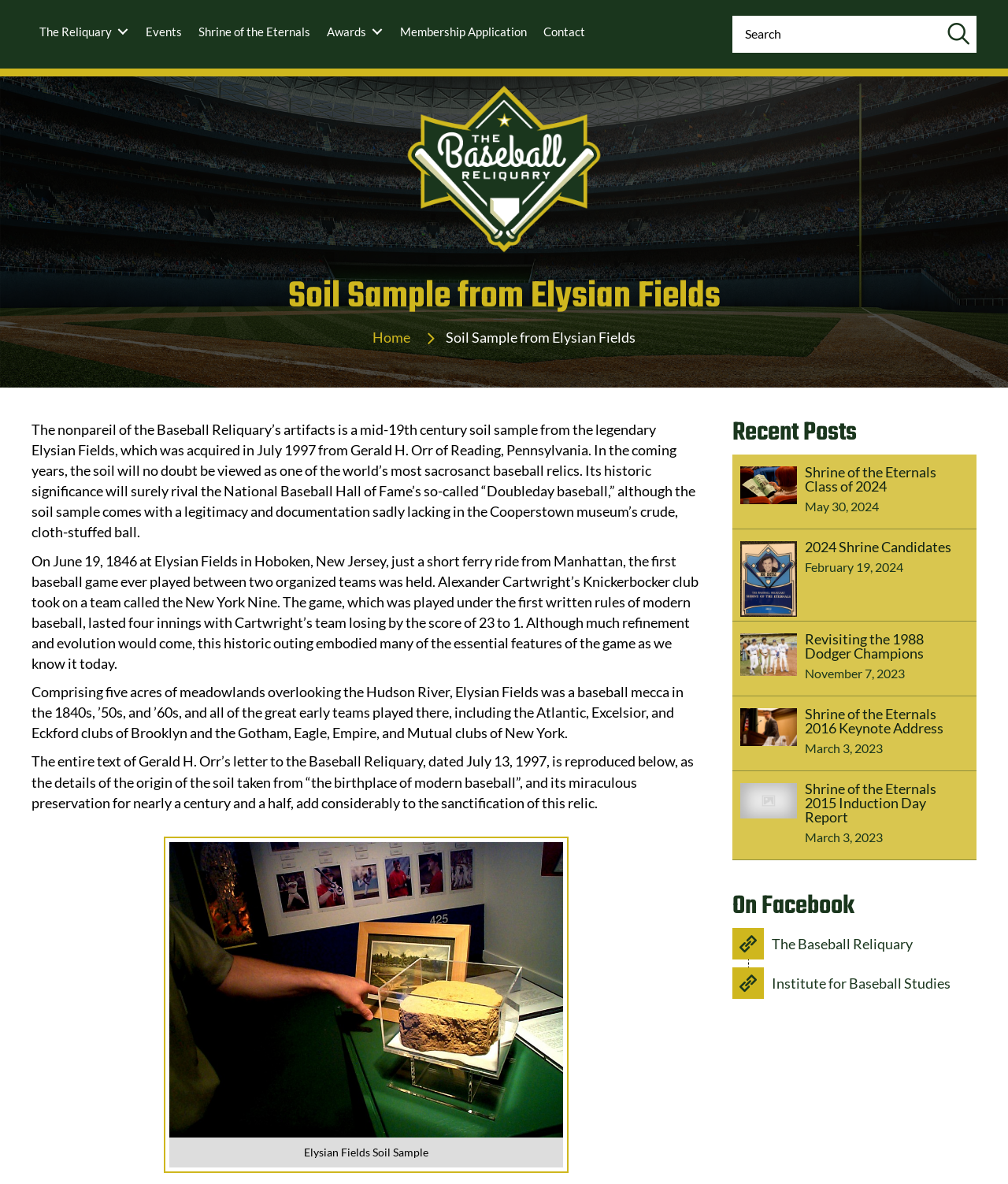Identify the bounding box for the element characterized by the following description: "The Baseball Reliquary".

[0.727, 0.784, 0.969, 0.81]